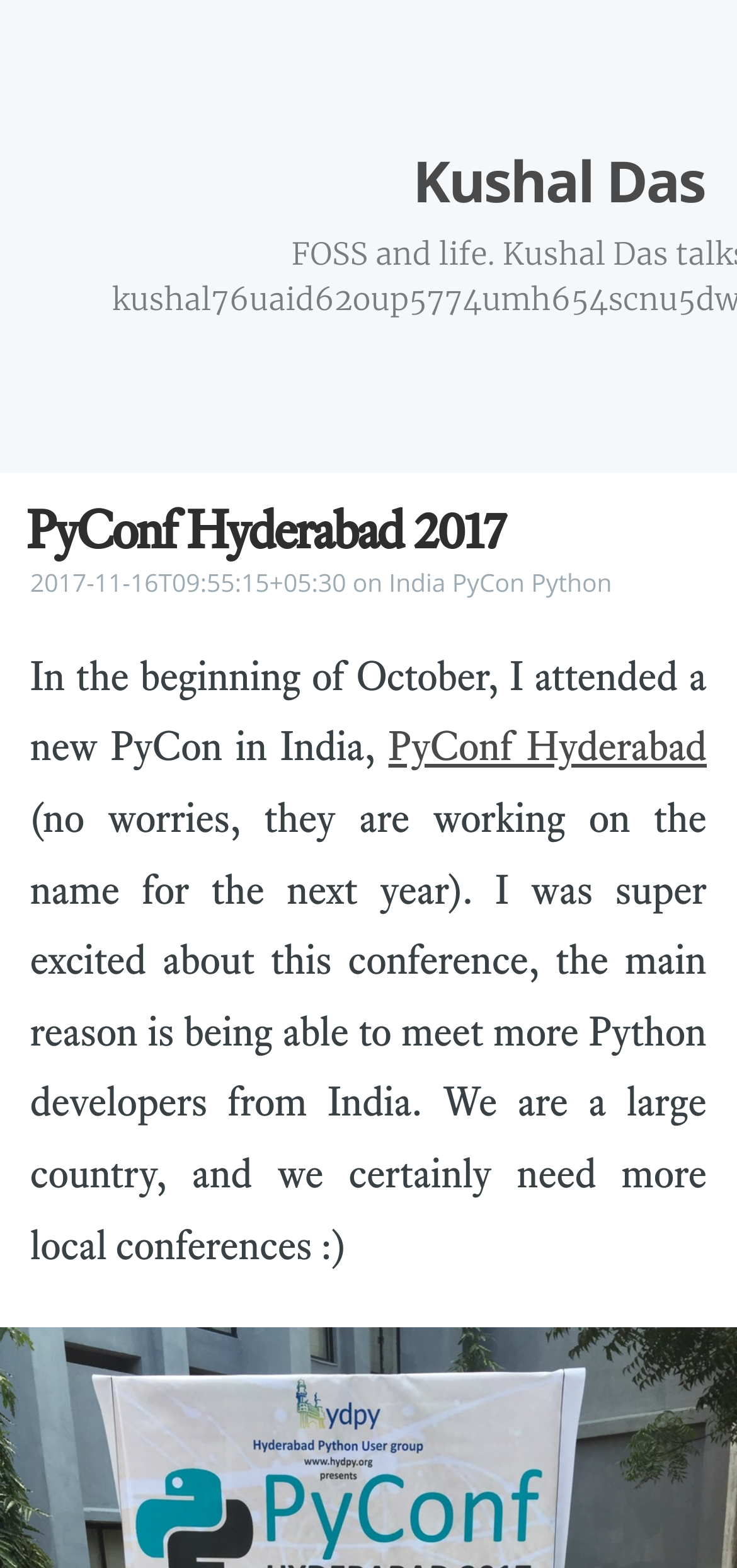Given the element description: "Python", predict the bounding box coordinates of the UI element it refers to, using four float numbers between 0 and 1, i.e., [left, top, right, bottom].

[0.721, 0.36, 0.83, 0.382]